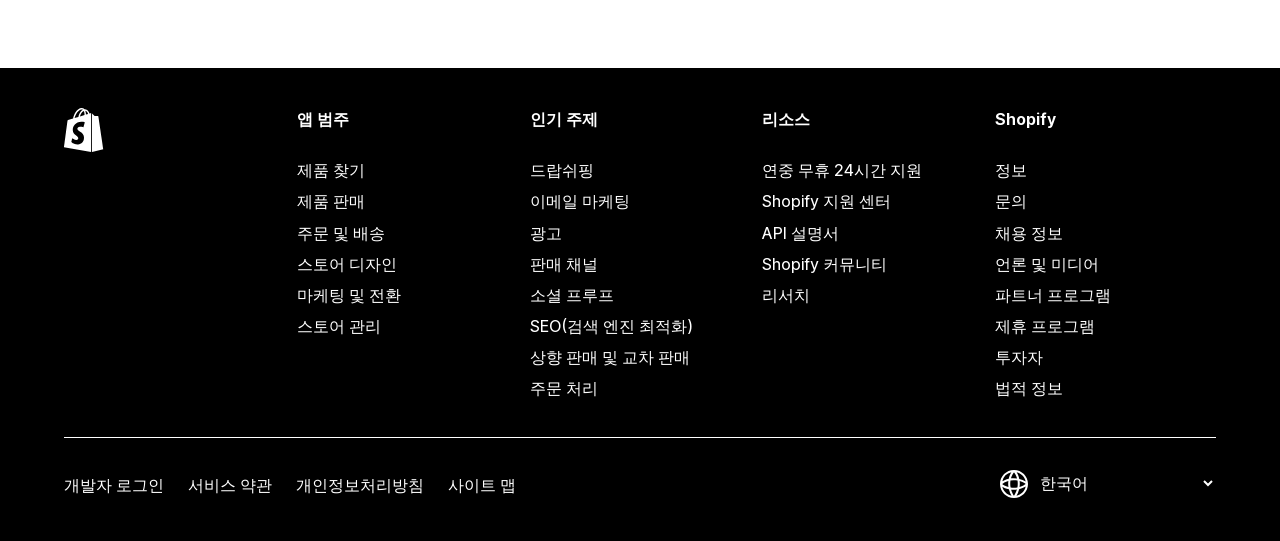Locate the bounding box coordinates of the element's region that should be clicked to carry out the following instruction: "Login as a developer". The coordinates need to be four float numbers between 0 and 1, i.e., [left, top, right, bottom].

[0.05, 0.868, 0.128, 0.926]